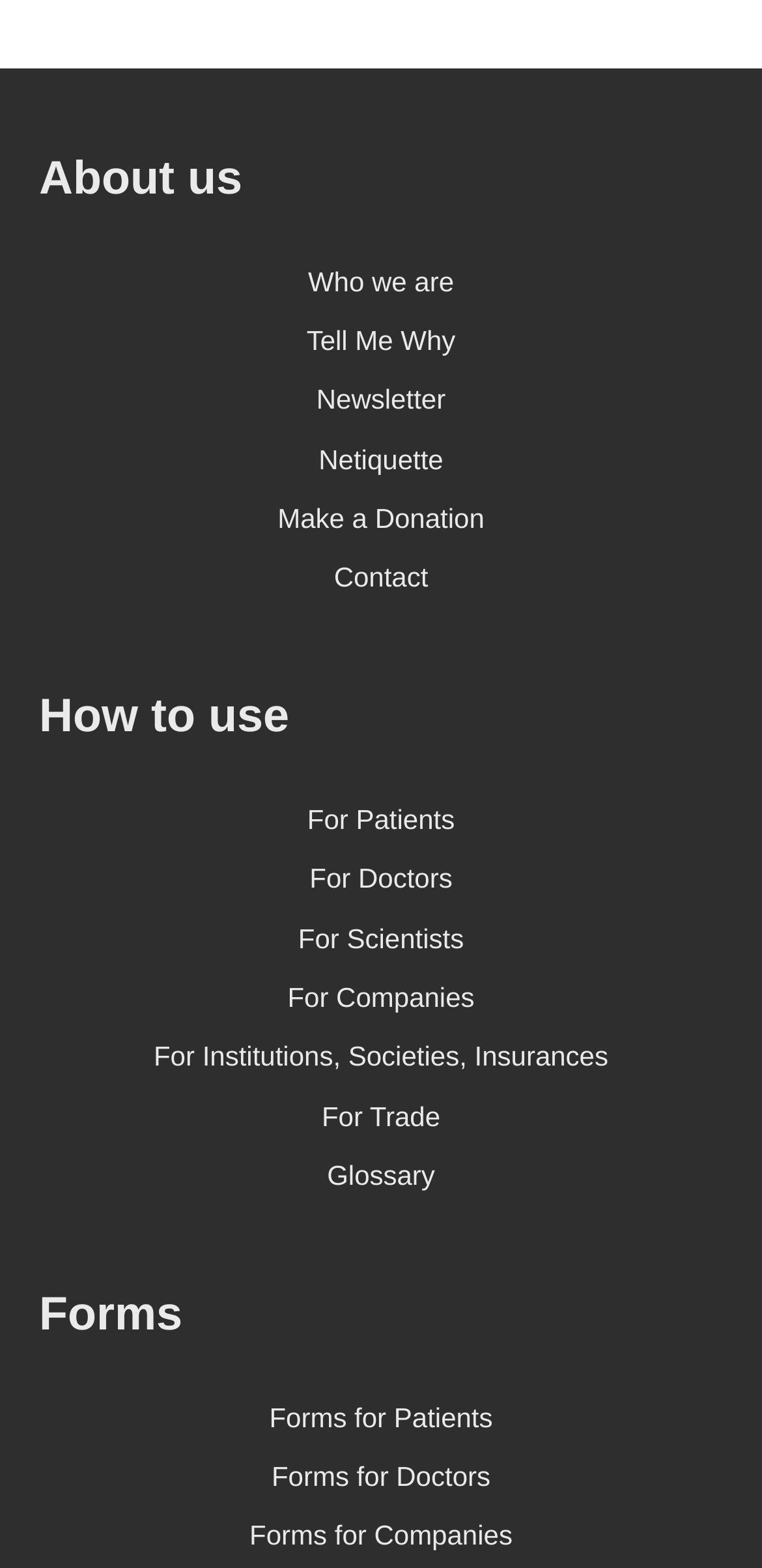Identify the bounding box coordinates of the section that should be clicked to achieve the task described: "Access forms for doctors".

[0.051, 0.923, 0.949, 0.961]